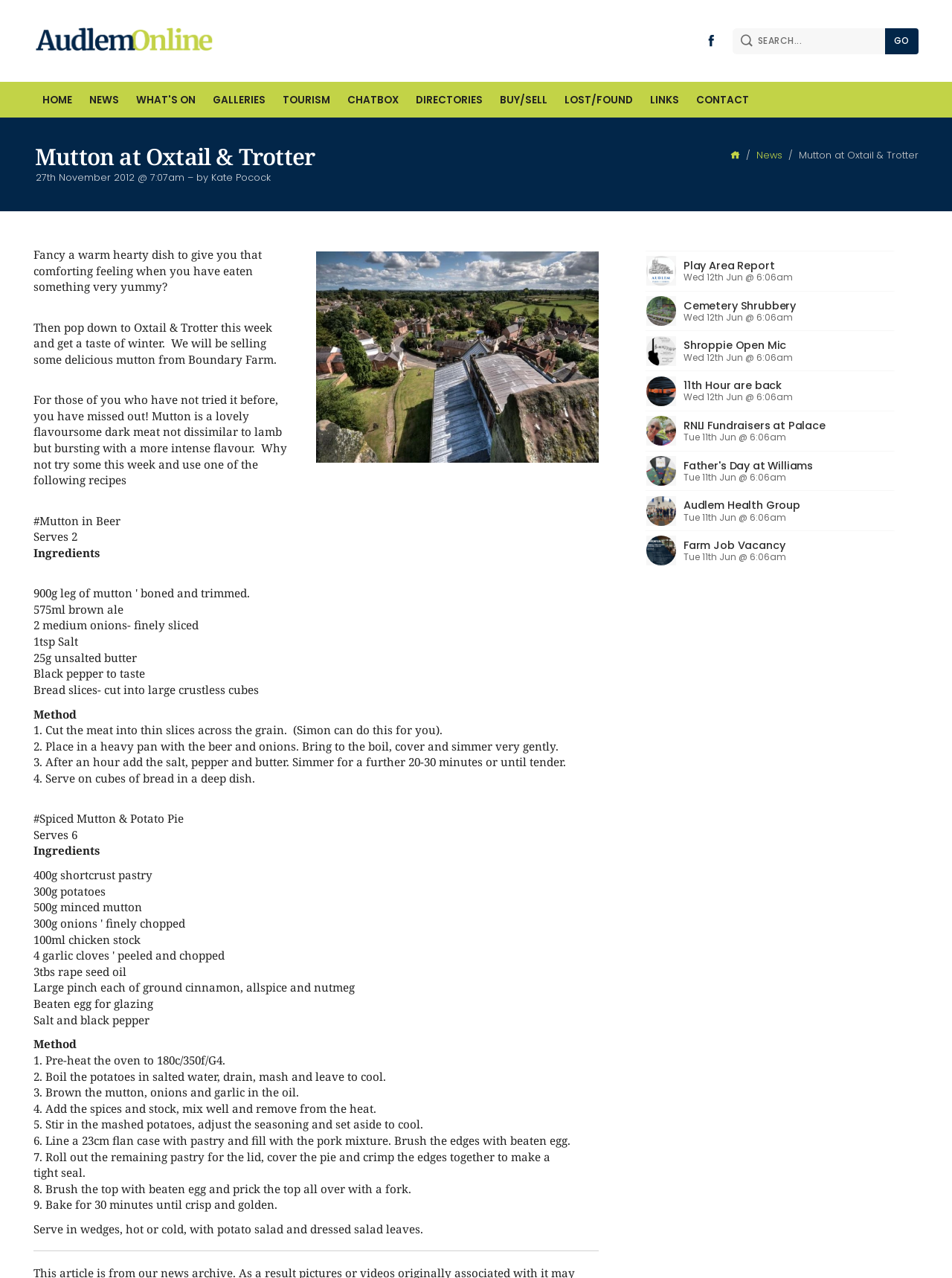How many people does the second recipe serve?
Based on the screenshot, answer the question with a single word or phrase.

6